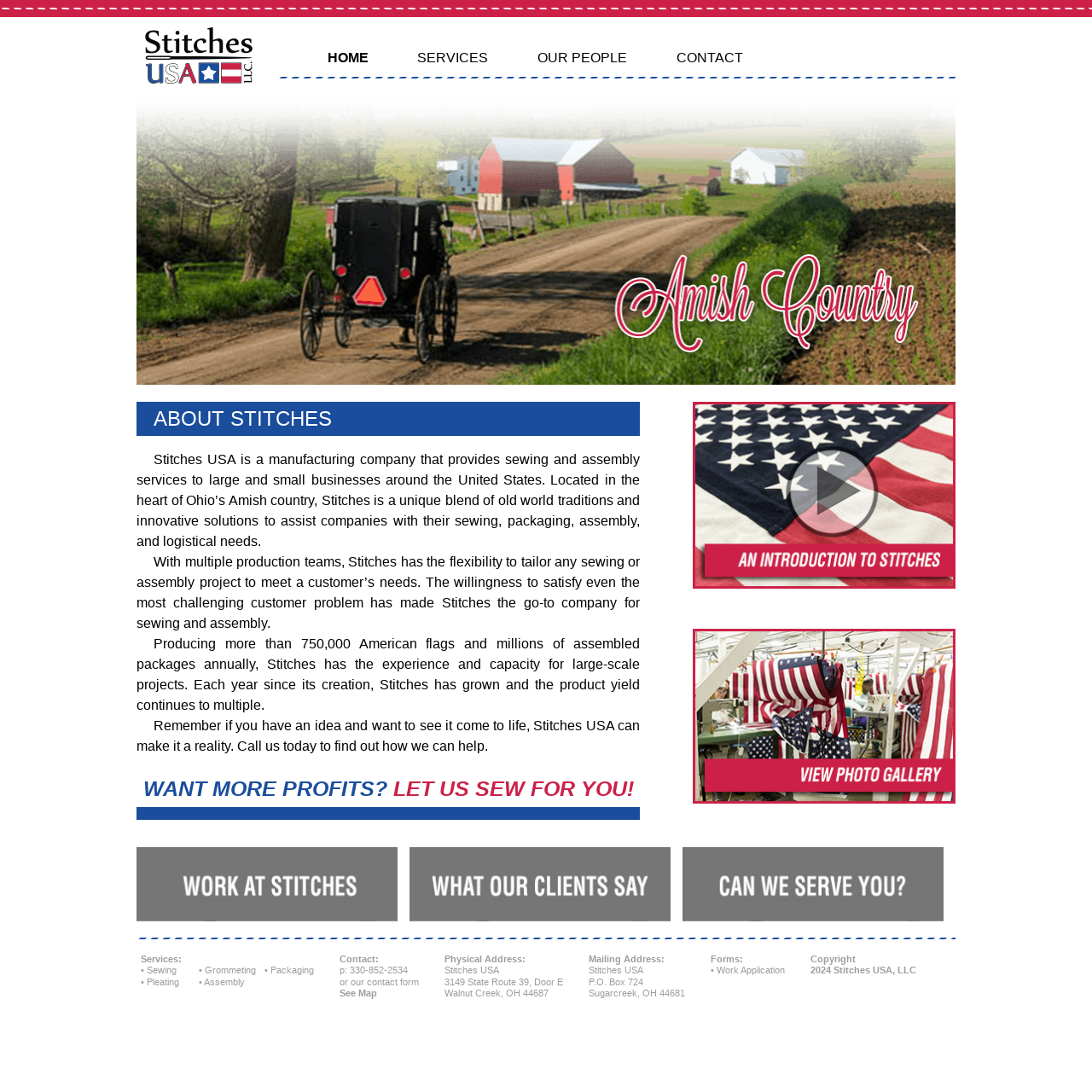Pinpoint the bounding box coordinates of the clickable element needed to complete the instruction: "Click on the 'HOME' link". The coordinates should be provided as four float numbers between 0 and 1: [left, top, right, bottom].

[0.3, 0.046, 0.337, 0.059]